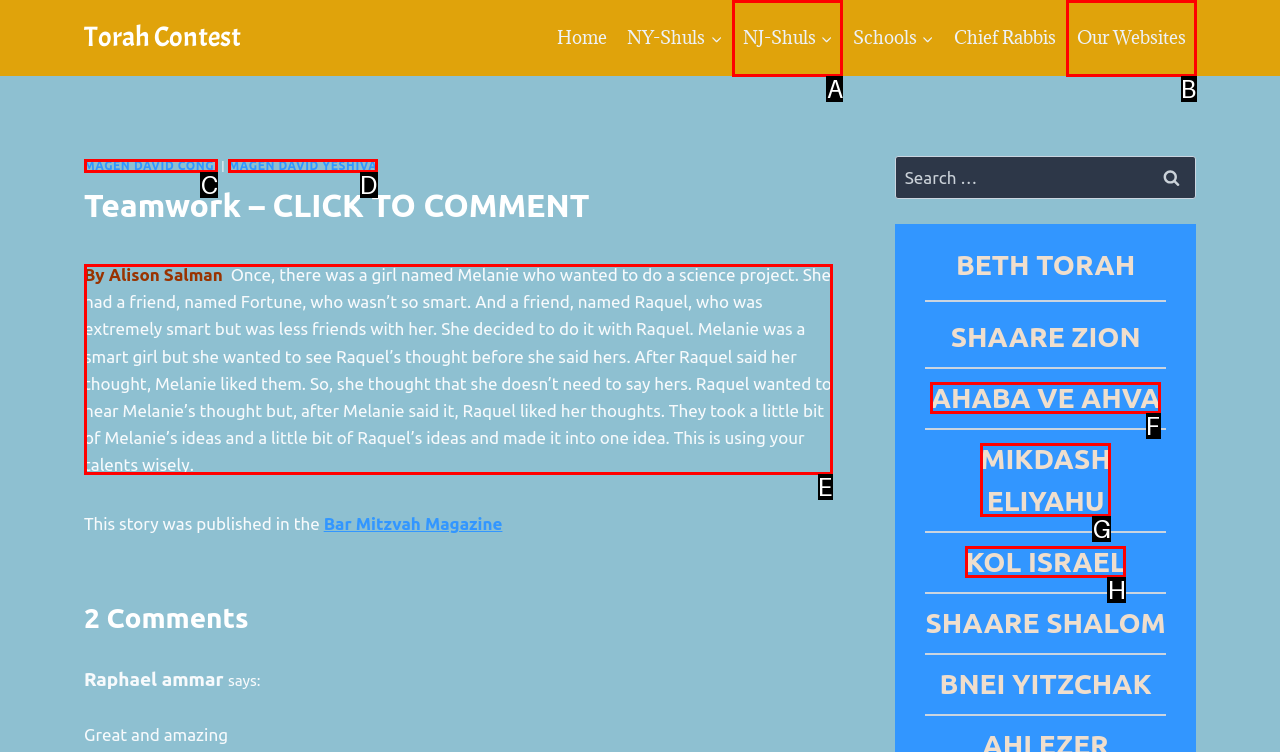Specify which UI element should be clicked to accomplish the task: Read the article by Alison Salman. Answer with the letter of the correct choice.

E